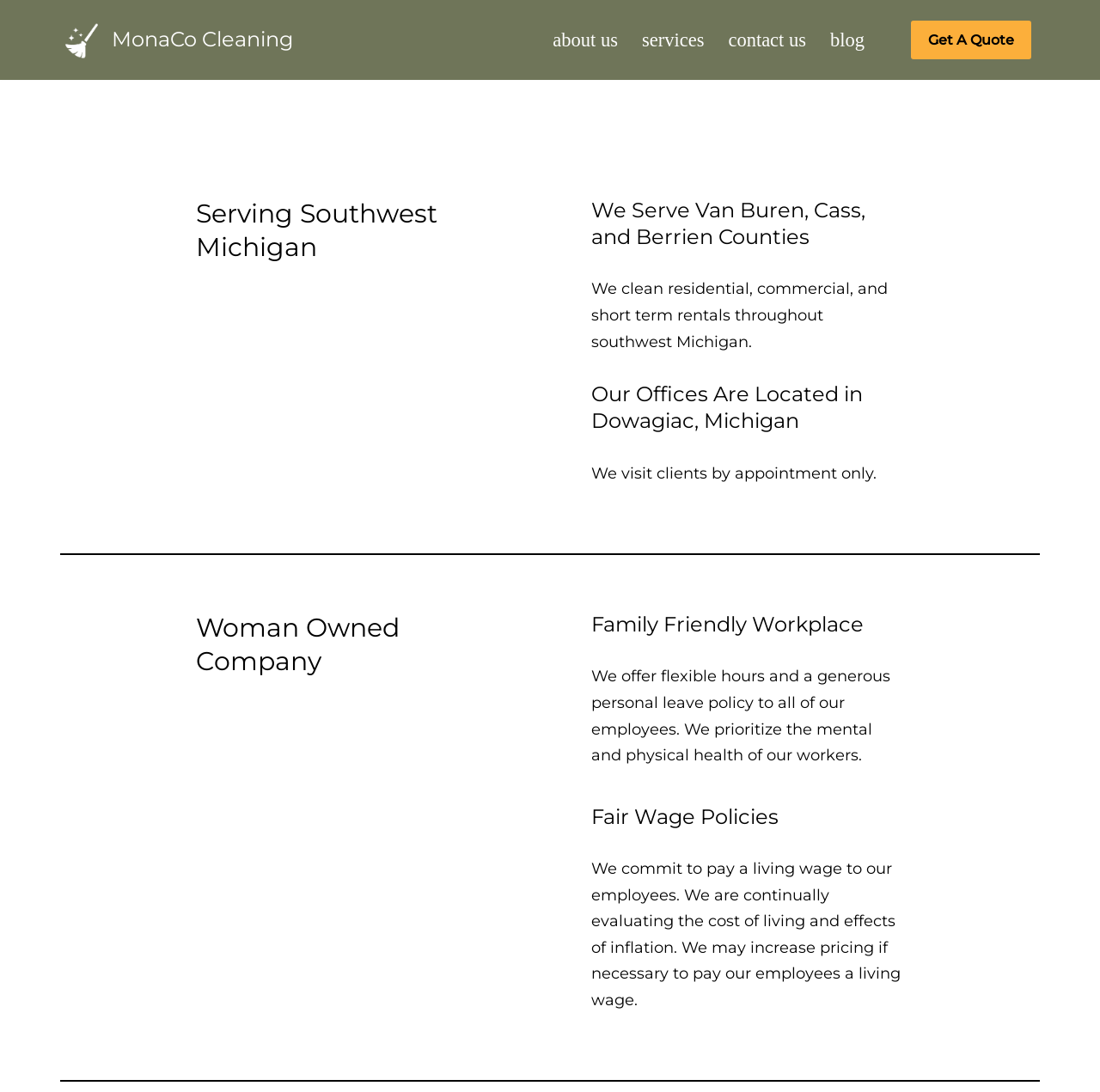Analyze the image and provide a detailed answer to the question: What type of services does MonaCo Cleaning offer?

Based on the webpage content, MonaCo Cleaning provides cleaning services for residential, commercial, and short term rentals throughout southwest Michigan, as stated in the StaticText element with OCR text 'We clean residential, commercial, and short term rentals throughout southwest Michigan.'